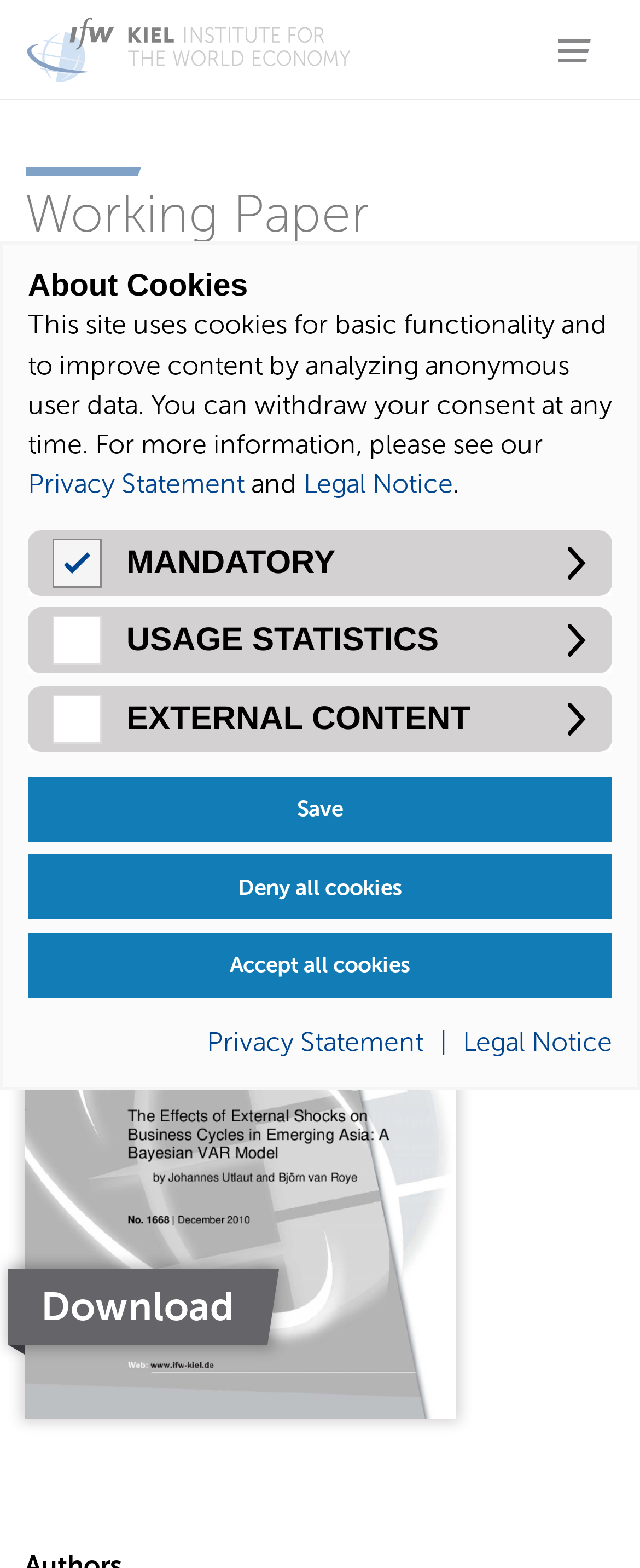Pinpoint the bounding box coordinates of the area that should be clicked to complete the following instruction: "Click the Dreamfactory logo". The coordinates must be given as four float numbers between 0 and 1, i.e., [left, top, right, bottom].

None